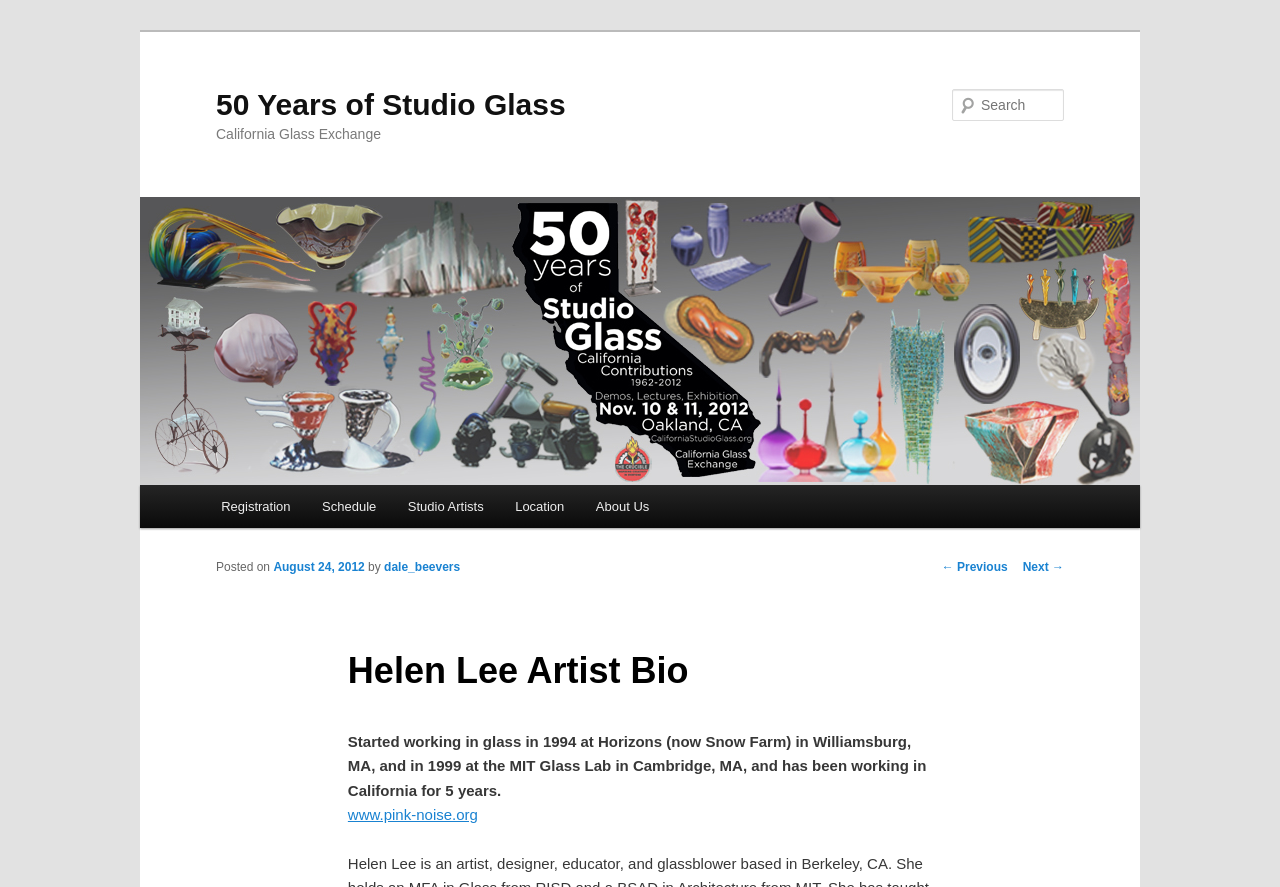Answer the question briefly using a single word or phrase: 
Where did Helen Lee start working in glass?

Horizons (now Snow Farm) in Williamsburg, MA